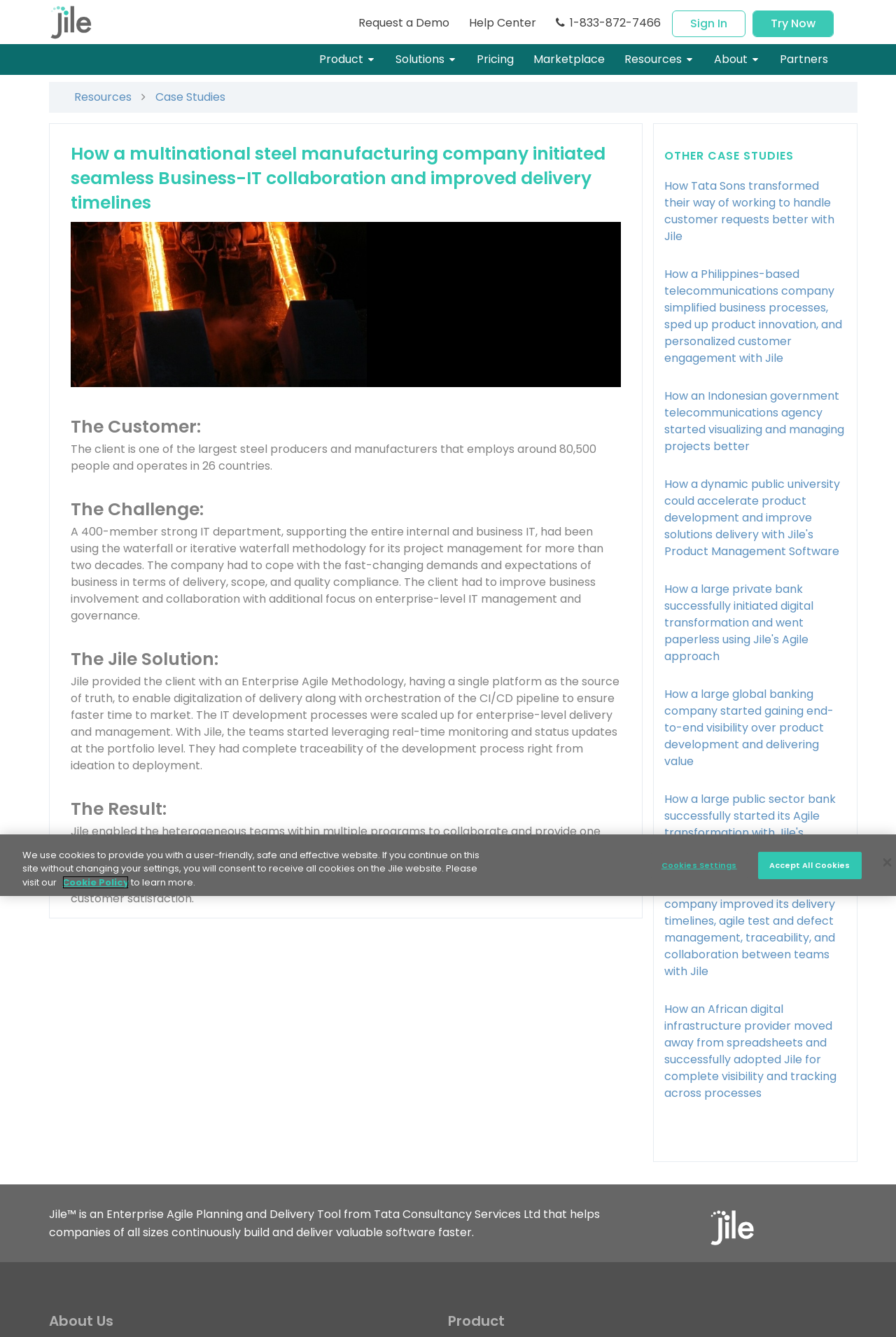What is the result of using Jile?
Please respond to the question with as much detail as possible.

According to the webpage content, specifically the sentence 'The client began to meet business expectations and this led to an improved customer satisfaction.', the result of using Jile is improved customer satisfaction.